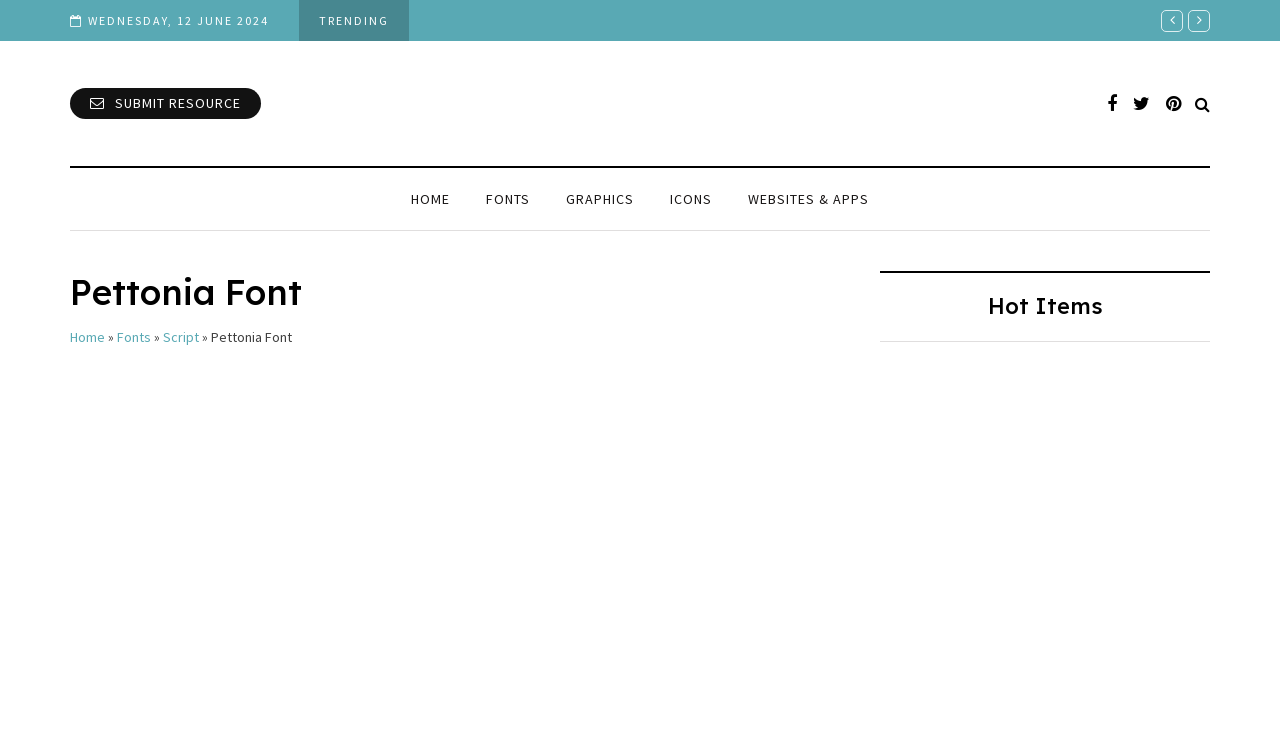What type of resources can be submitted?
Using the image, elaborate on the answer with as much detail as possible.

I found a link that says 'SUBMIT RESOURCE' but it doesn't specify what type of resource can be submitted, so I'm assuming it's not specified on this webpage.